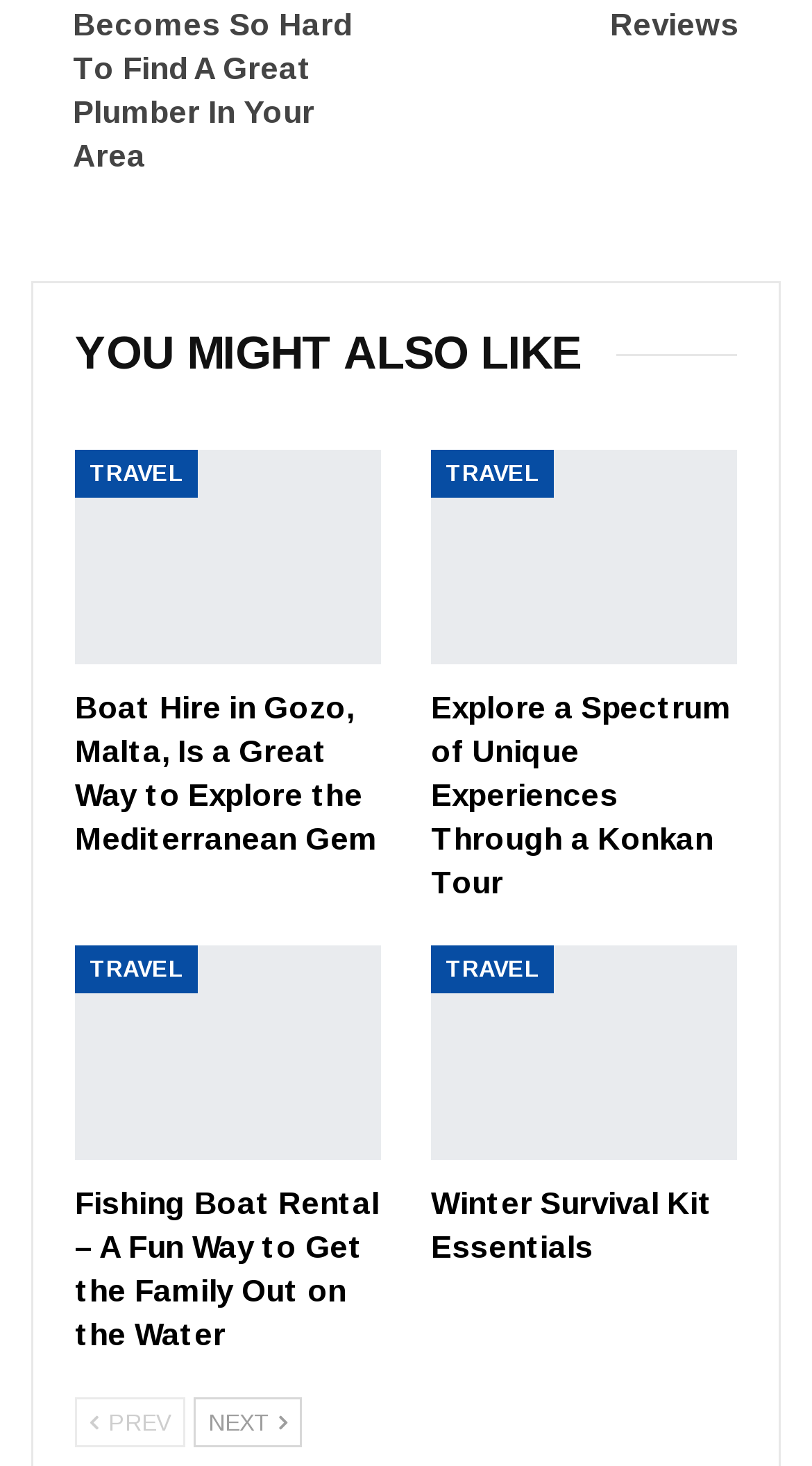Locate the bounding box coordinates of the clickable region necessary to complete the following instruction: "Click on 'YOU MIGHT ALSO LIKE'". Provide the coordinates in the format of four float numbers between 0 and 1, i.e., [left, top, right, bottom].

[0.092, 0.232, 0.759, 0.256]